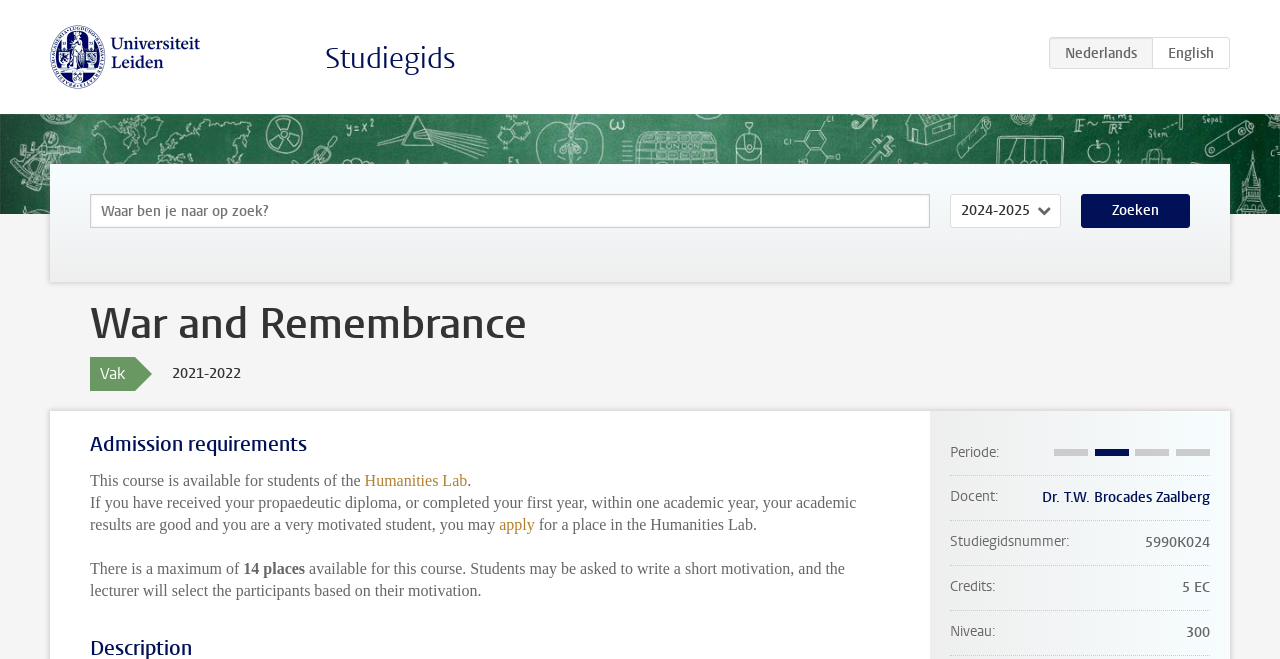How many places are available for this course?
Respond to the question with a well-detailed and thorough answer.

The number of available places is mentioned in the text 'There is a maximum of 14 places available for this course.' which is located in the middle of the webpage.